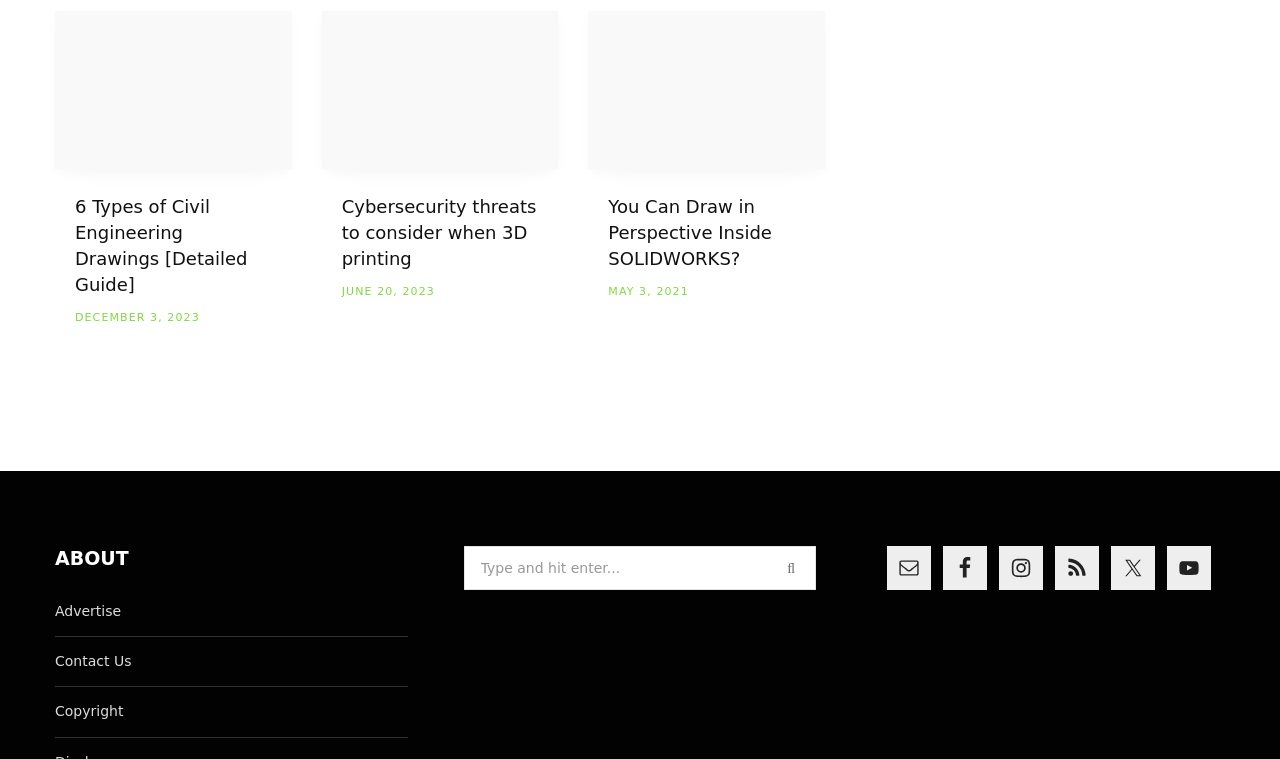Please determine the bounding box coordinates for the element that should be clicked to follow these instructions: "Search for something".

[0.362, 0.72, 0.638, 0.778]